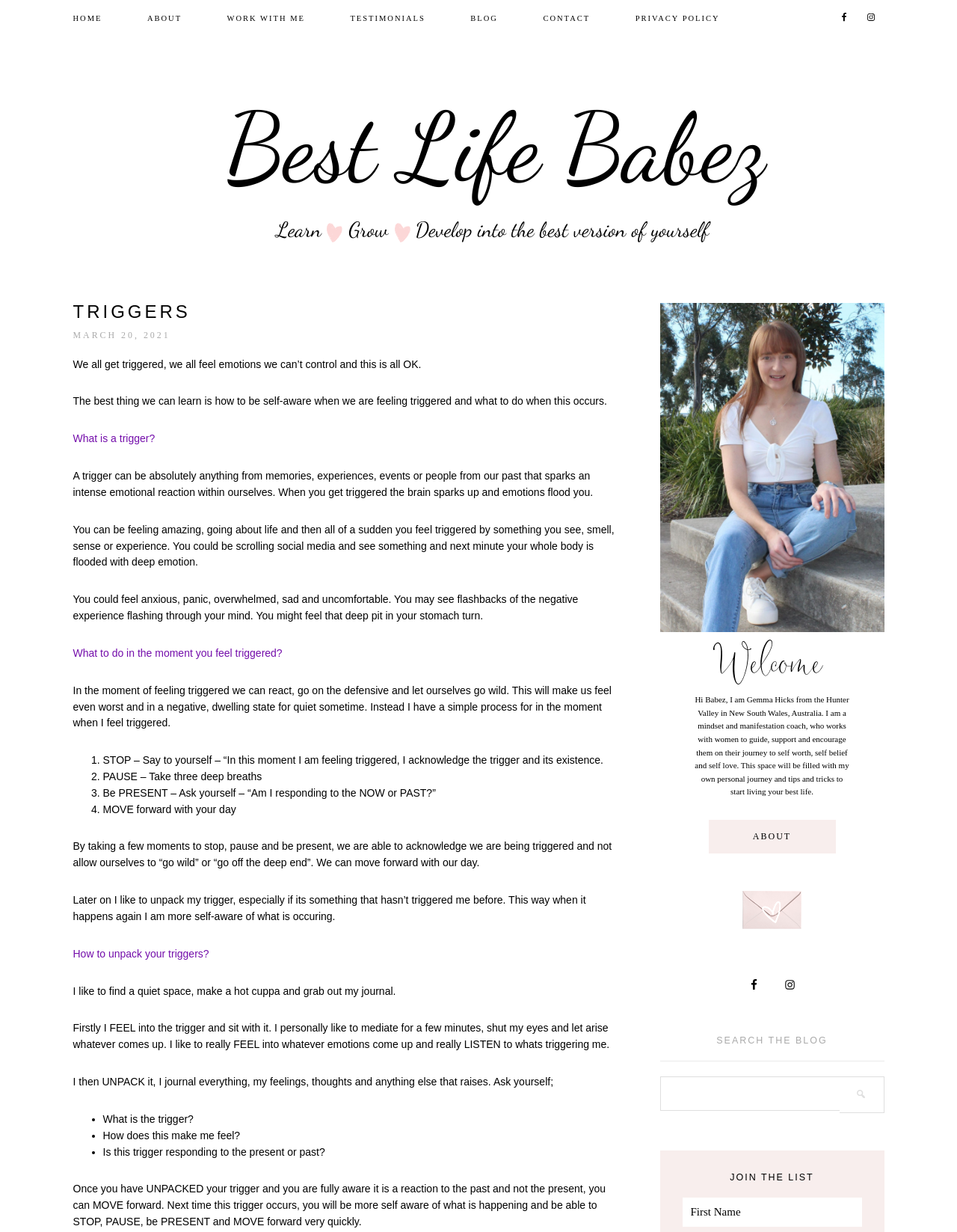Please give a succinct answer to the question in one word or phrase:
What is the purpose of the 'STOP, PAUSE, be PRESENT, and MOVE forward' process?

To manage triggers